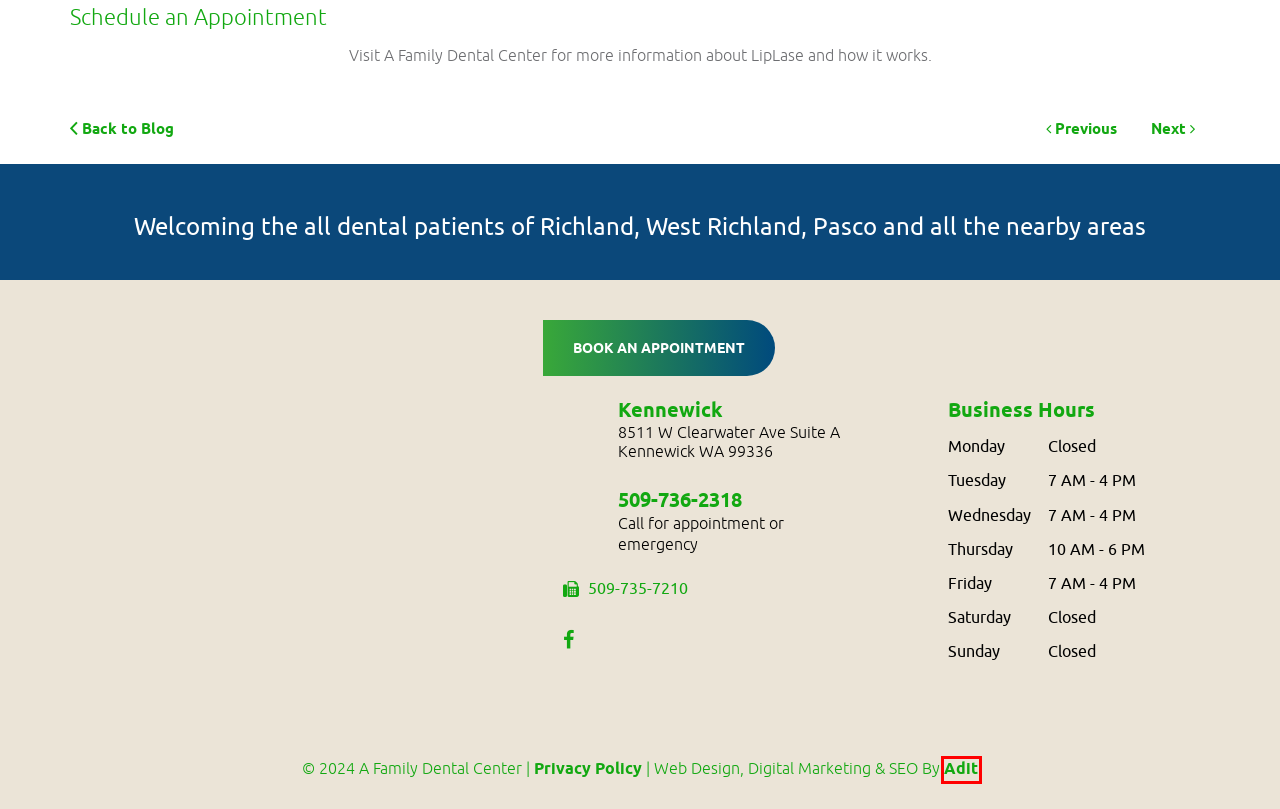Look at the screenshot of a webpage where a red rectangle bounding box is present. Choose the webpage description that best describes the new webpage after clicking the element inside the red bounding box. Here are the candidates:
A. Dentist in Kennewick WA, 99336 | Emergency Dentist Near You
B. Privacy Policy | A Family Dental Center
C. 5 Modern Dental Technologies that Make Your Visit Comfortable
D. accessiBe Guide for Screen Reader Users - accessiBe
E. Dental Blog | Oral Health Tips & Suggestions For You Here
F. 101 On Smoothlase Facial Rejuvenation
G. Contact A Family Dental Center: Dental Office Near You At 99336
H. Adit Dental Software | Dental Practice Management Software

H